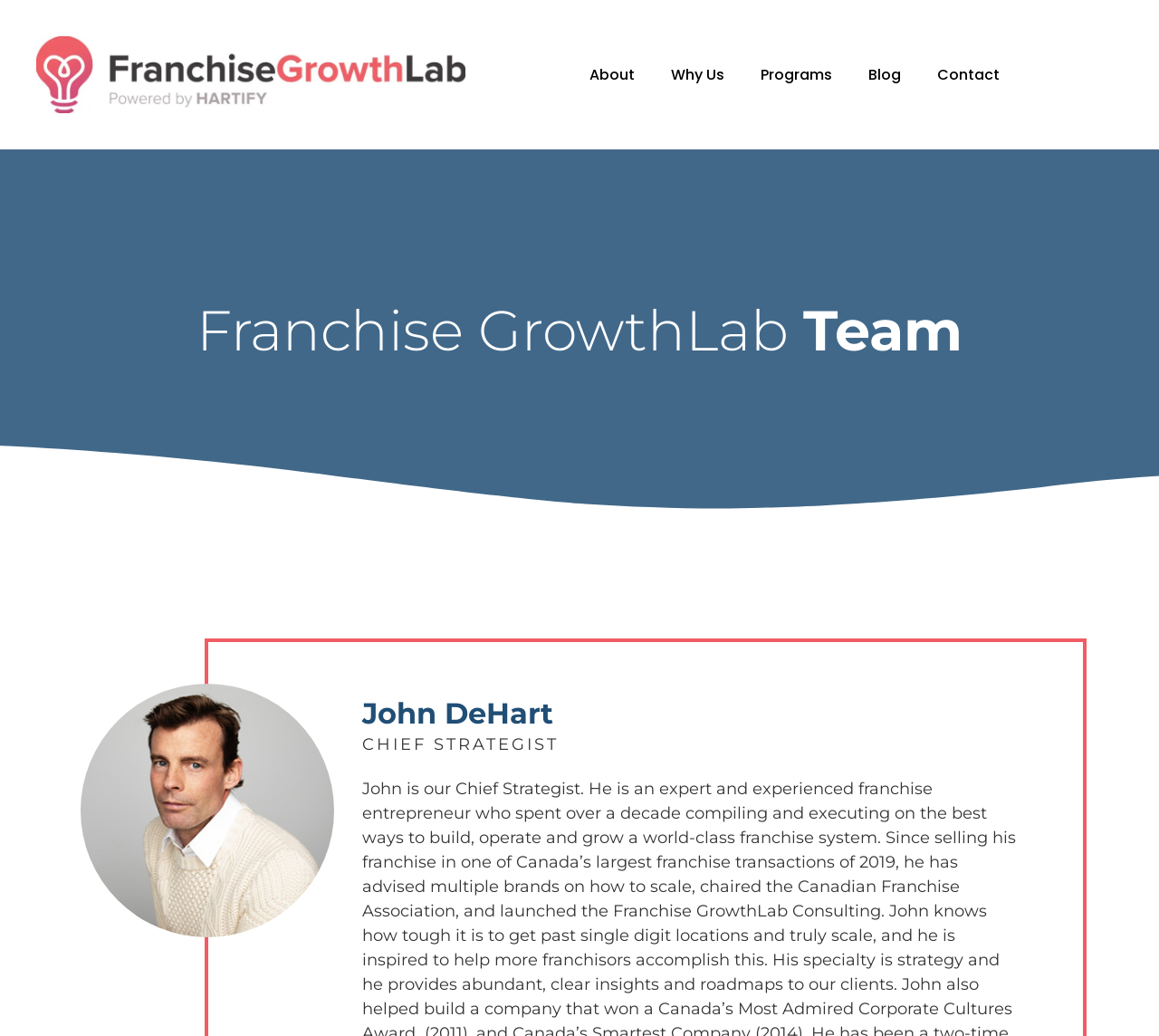Given the description: "Contact", determine the bounding box coordinates of the UI element. The coordinates should be formatted as four float numbers between 0 and 1, [left, top, right, bottom].

[0.793, 0.052, 0.878, 0.092]